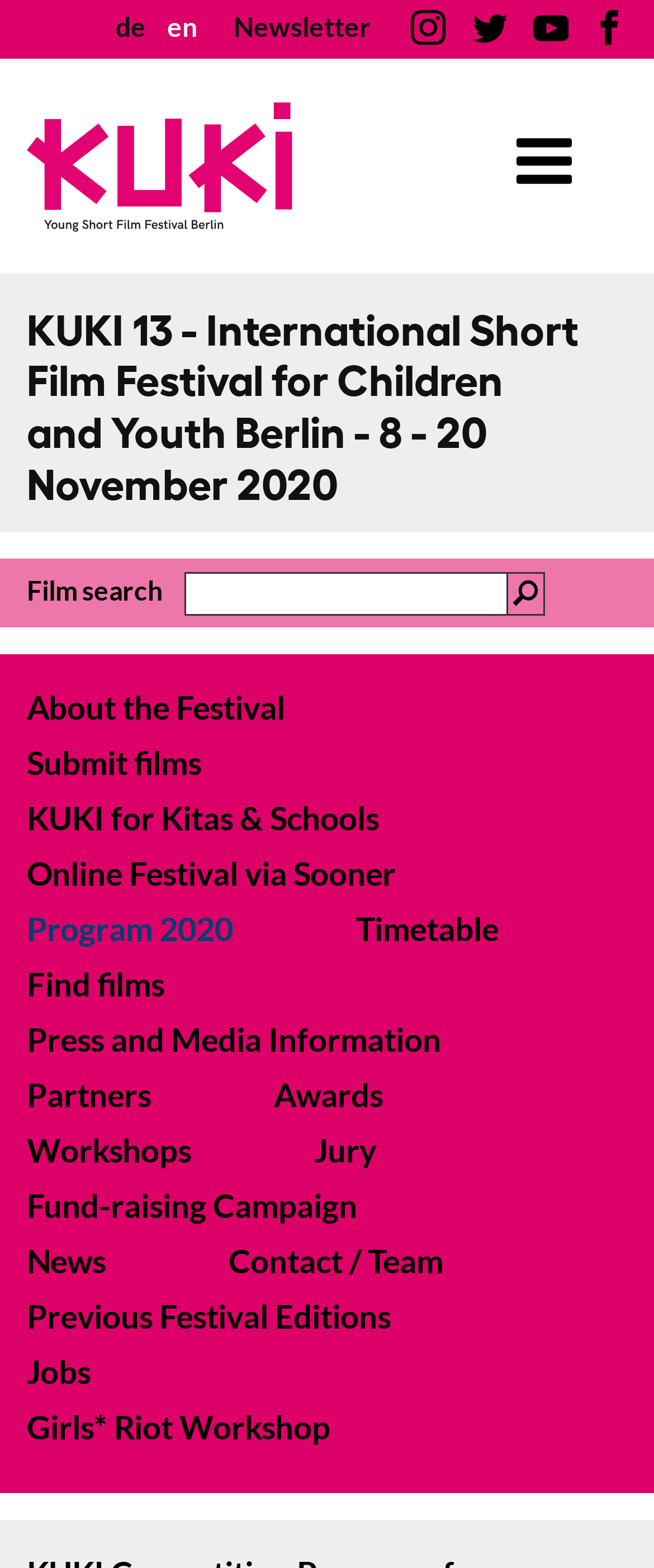Identify the bounding box coordinates of the region that needs to be clicked to carry out this instruction: "Read the news". Provide these coordinates as four float numbers ranging from 0 to 1, i.e., [left, top, right, bottom].

[0.041, 0.79, 0.26, 0.818]